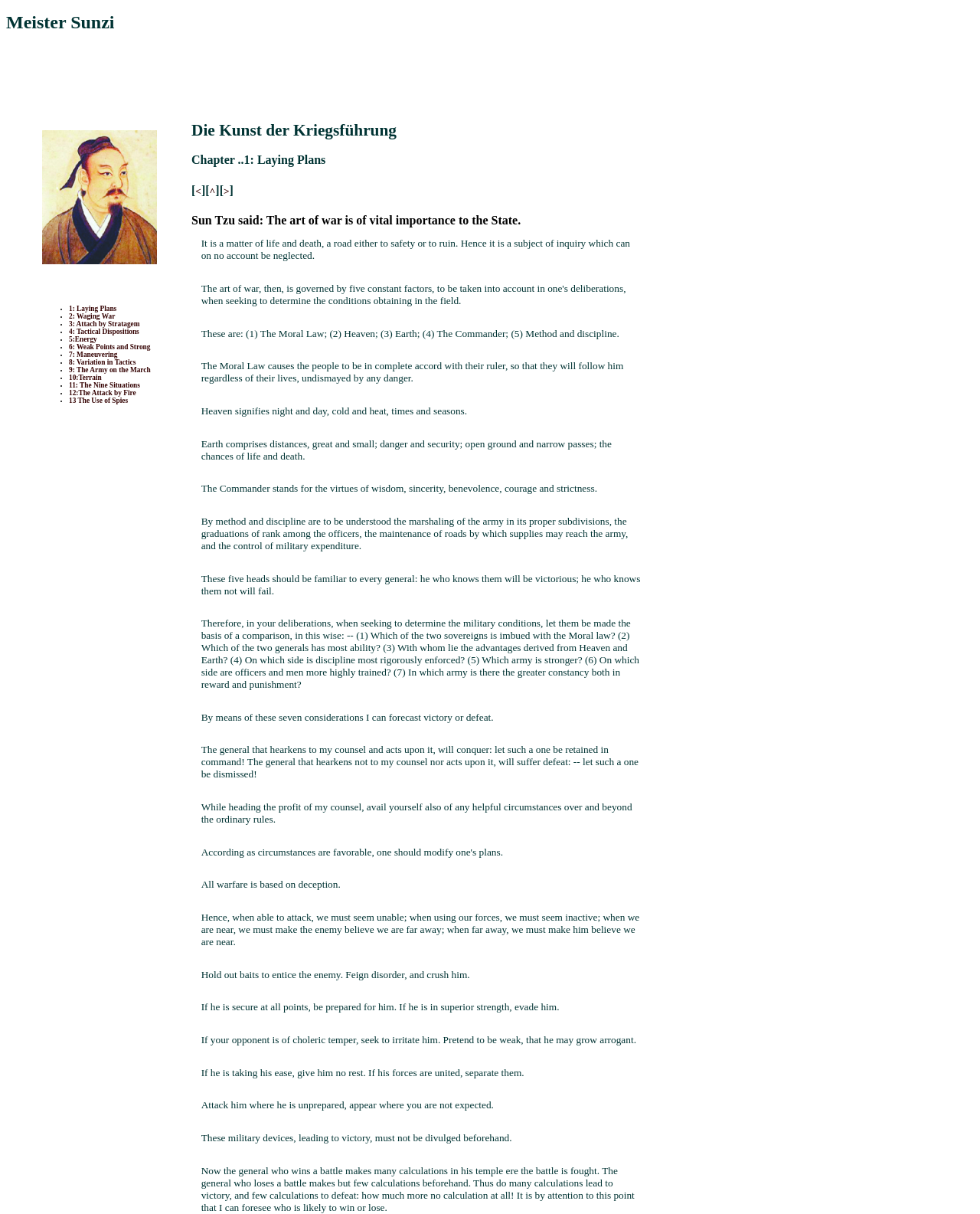Locate the bounding box coordinates of the area to click to fulfill this instruction: "Click on the link 'The Army on the March'". The bounding box should be presented as four float numbers between 0 and 1, in the order [left, top, right, bottom].

[0.07, 0.302, 0.154, 0.308]